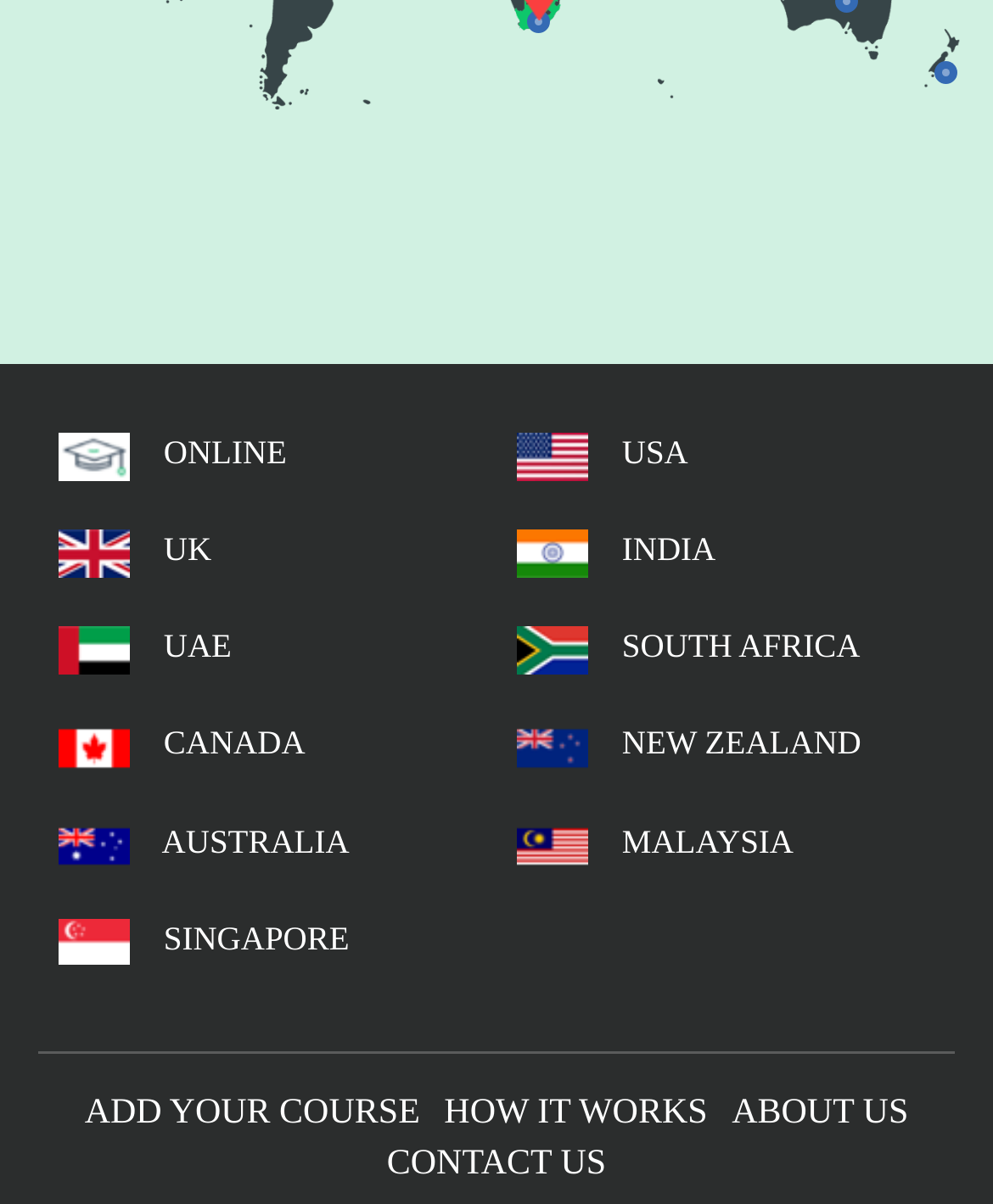Please find the bounding box for the UI element described by: "Contact Us".

[0.39, 0.952, 0.61, 0.986]